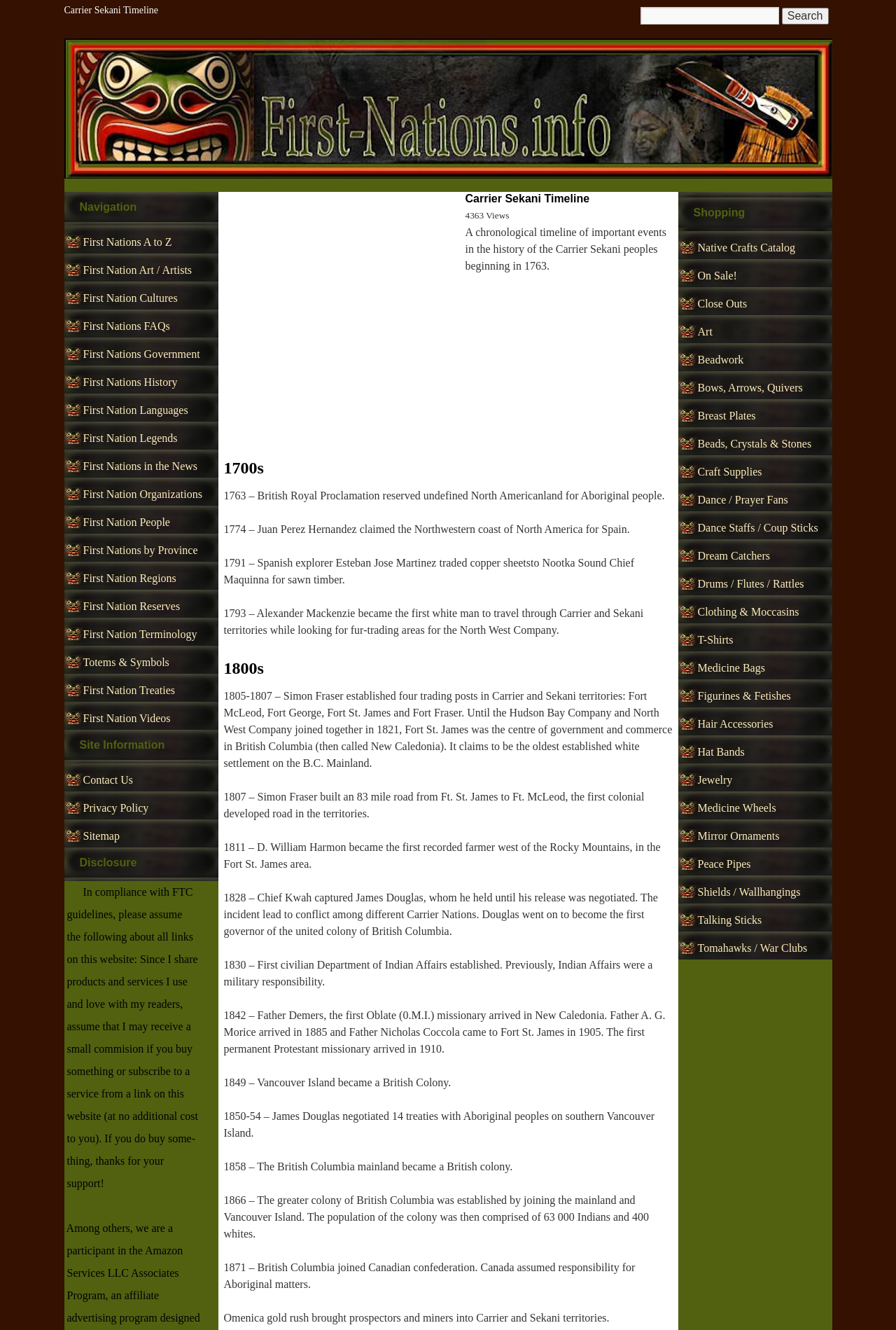Find the bounding box coordinates of the element's region that should be clicked in order to follow the given instruction: "Search for something". The coordinates should consist of four float numbers between 0 and 1, i.e., [left, top, right, bottom].

[0.715, 0.005, 0.869, 0.019]